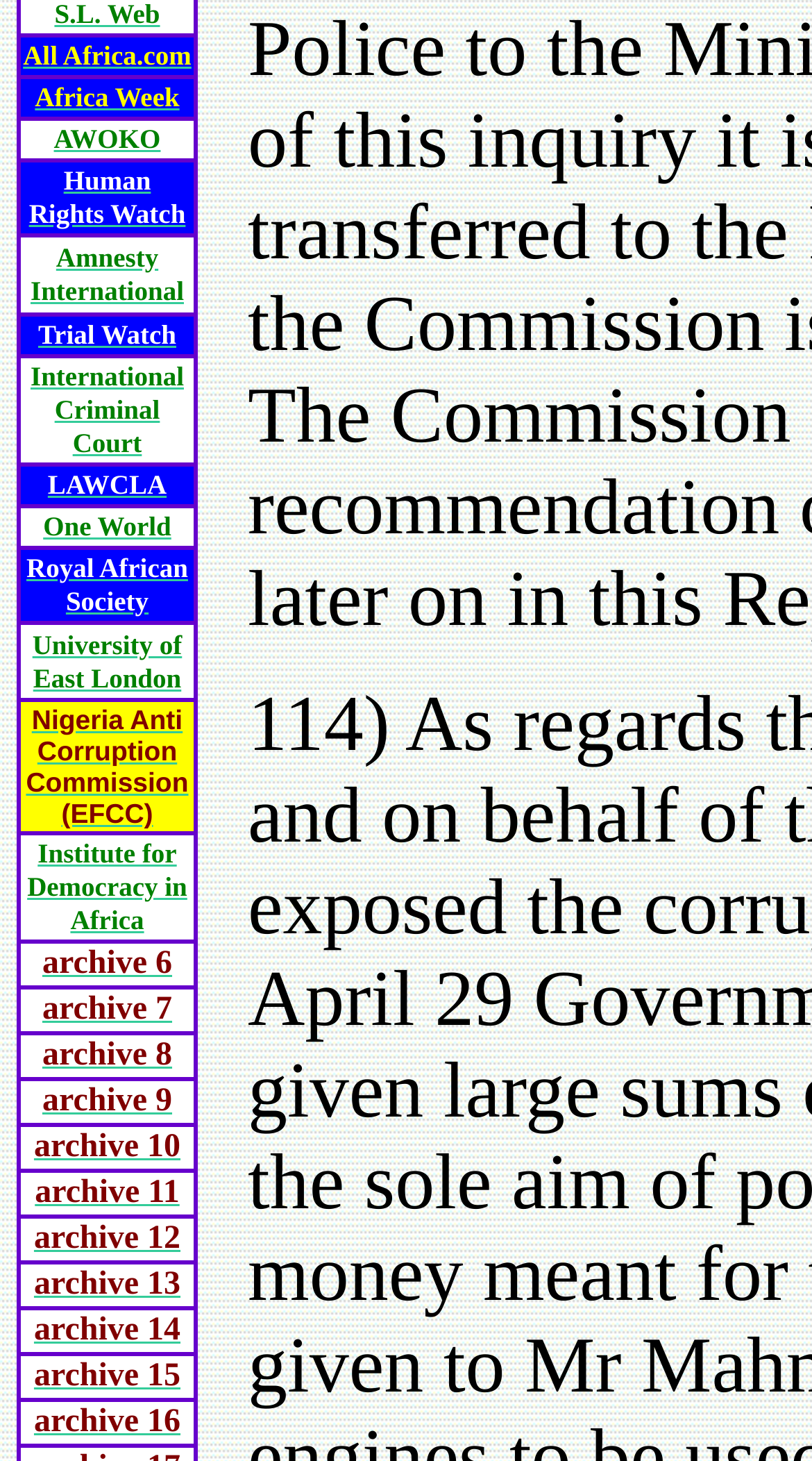Given the description University of East London, predict the bounding box coordinates of the UI element. Ensure the coordinates are in the format (top-left x, top-left y, bottom-right x, bottom-right y) and all values are between 0 and 1.

[0.04, 0.43, 0.224, 0.474]